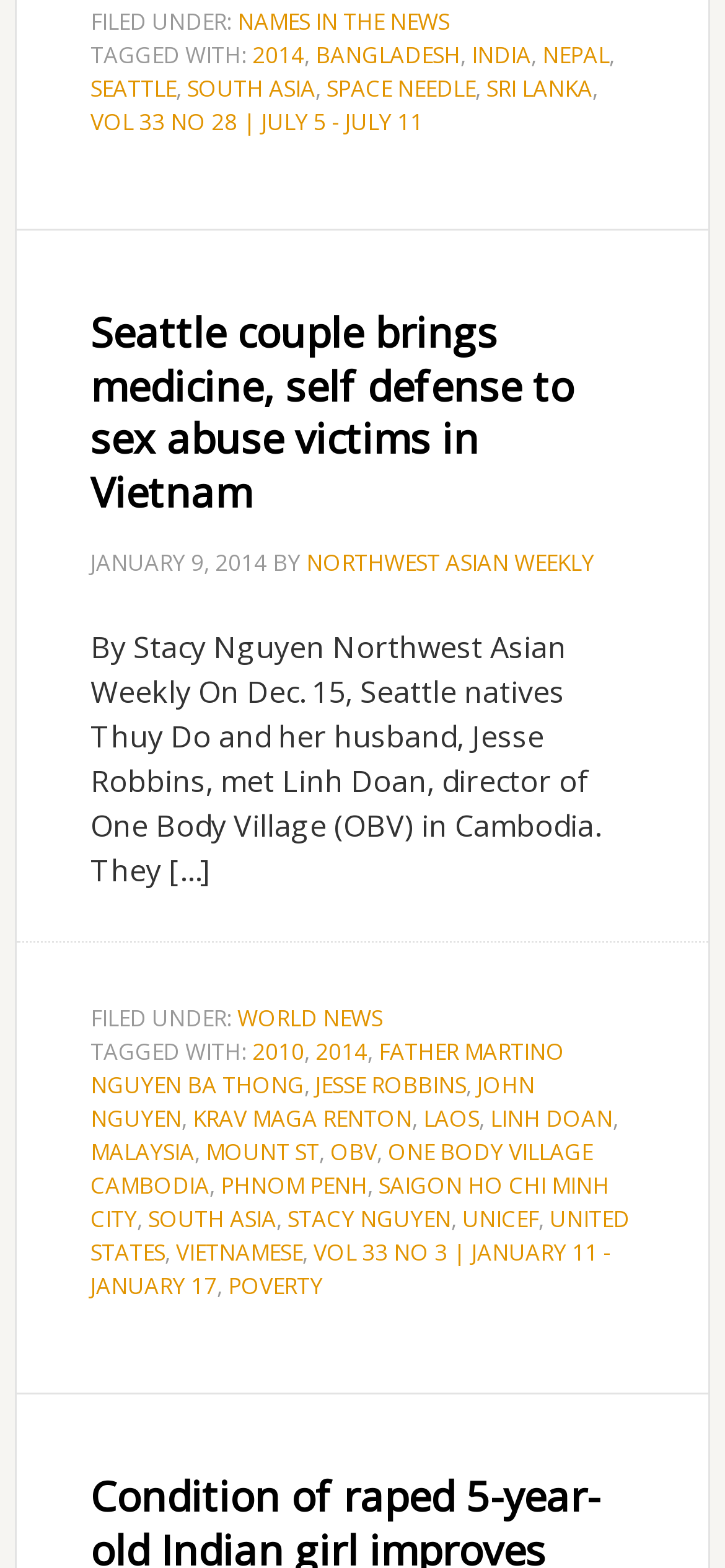Locate the bounding box coordinates of the clickable area to execute the instruction: "View the article posted on JANUARY 9, 2014". Provide the coordinates as four float numbers between 0 and 1, represented as [left, top, right, bottom].

[0.125, 0.349, 0.369, 0.369]